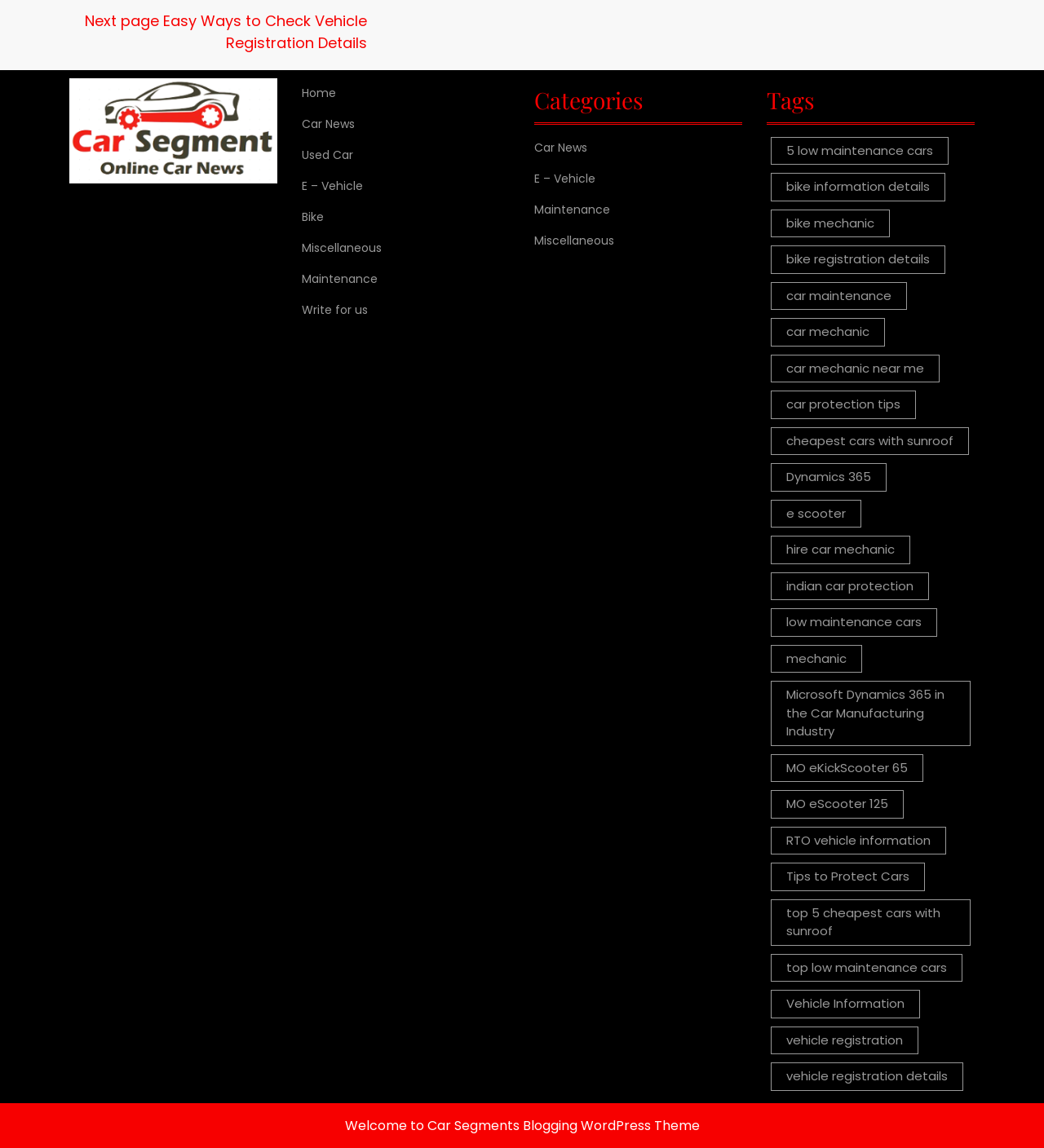Identify the bounding box coordinates of the specific part of the webpage to click to complete this instruction: "Check the 'Next post'".

[0.081, 0.009, 0.352, 0.046]